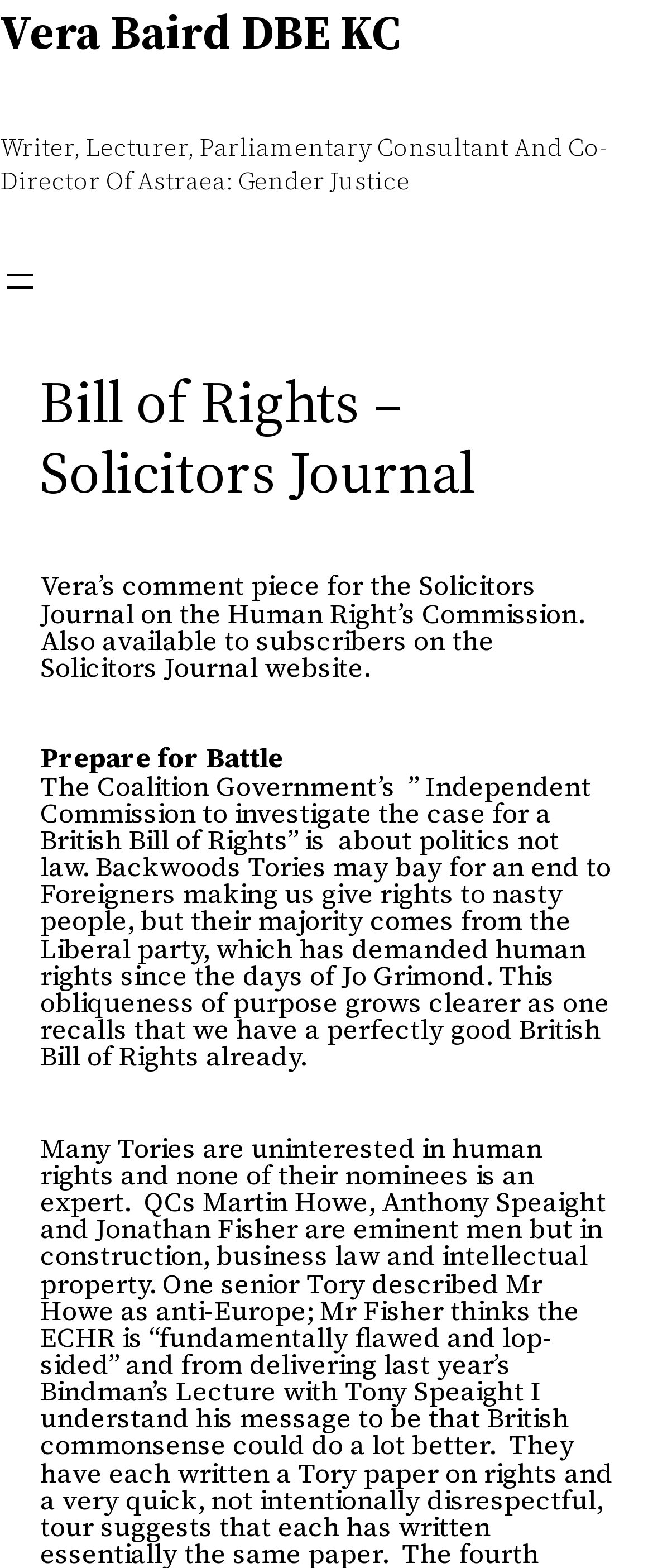Please locate the UI element described by "Vera Baird DBE KC" and provide its bounding box coordinates.

[0.0, 0.0, 0.613, 0.041]